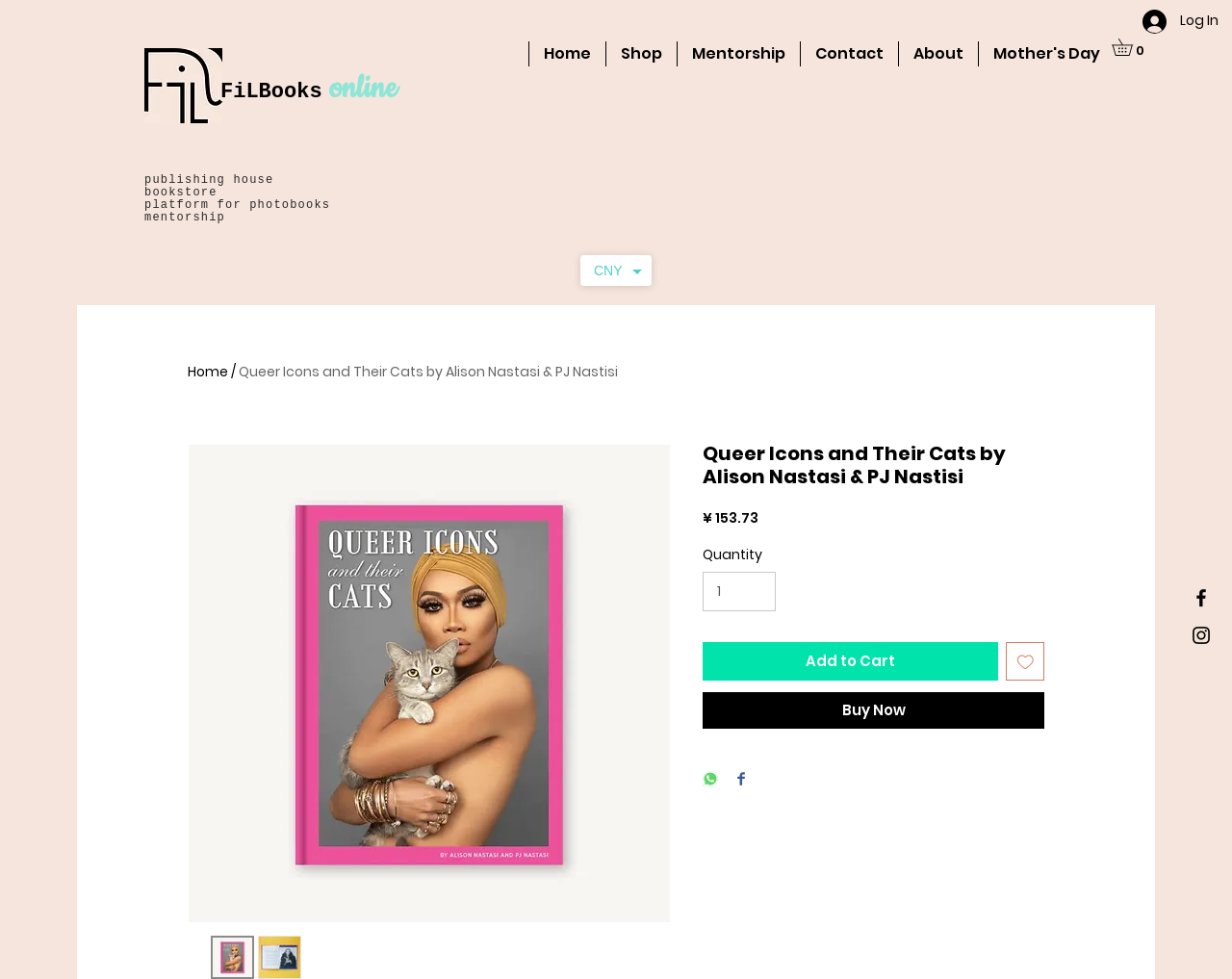What is the maximum quantity of the book that can be added to the cart?
Please give a detailed and thorough answer to the question, covering all relevant points.

I found the answer by looking at the spinbutton element with the label 'Quantity' and finding the valuemax attribute which is set to 2, indicating that the maximum quantity that can be added to the cart is 2.